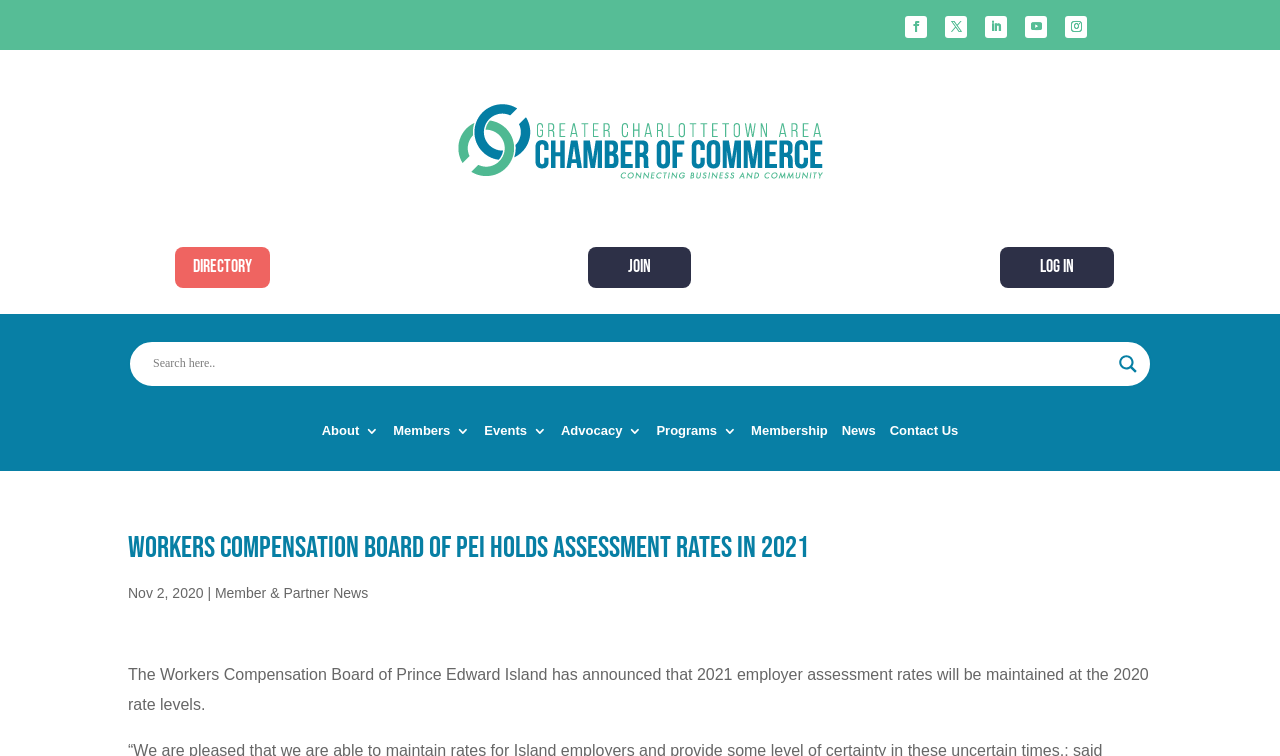What is the date of the news article?
Answer the question with as much detail as possible.

I found the date of the news article by looking at the text 'Nov 2, 2020' which is located below the main heading of the webpage.